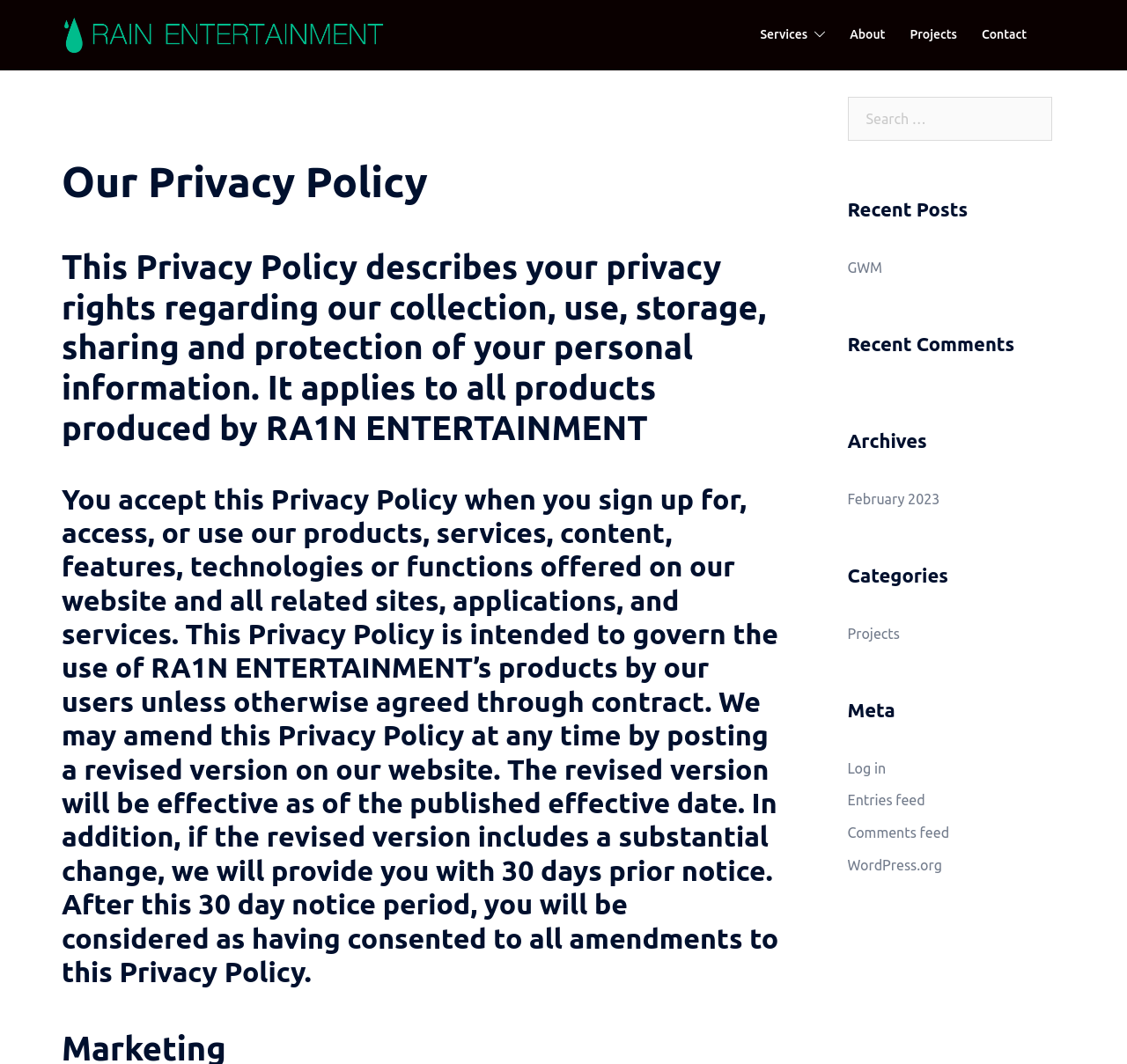What is the last item in the categories section?
Based on the screenshot, provide a one-word or short-phrase response.

Log in